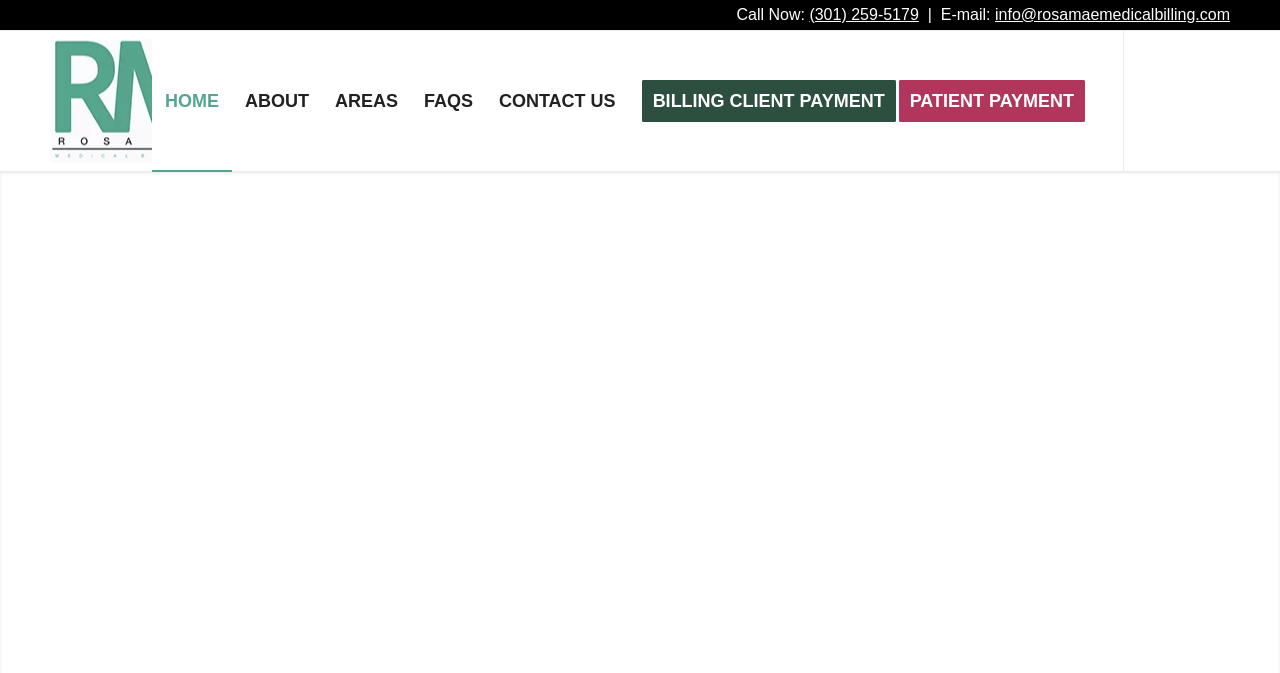Can you find the bounding box coordinates for the element to click on to achieve the instruction: "View patient payment options"?

[0.702, 0.046, 0.858, 0.254]